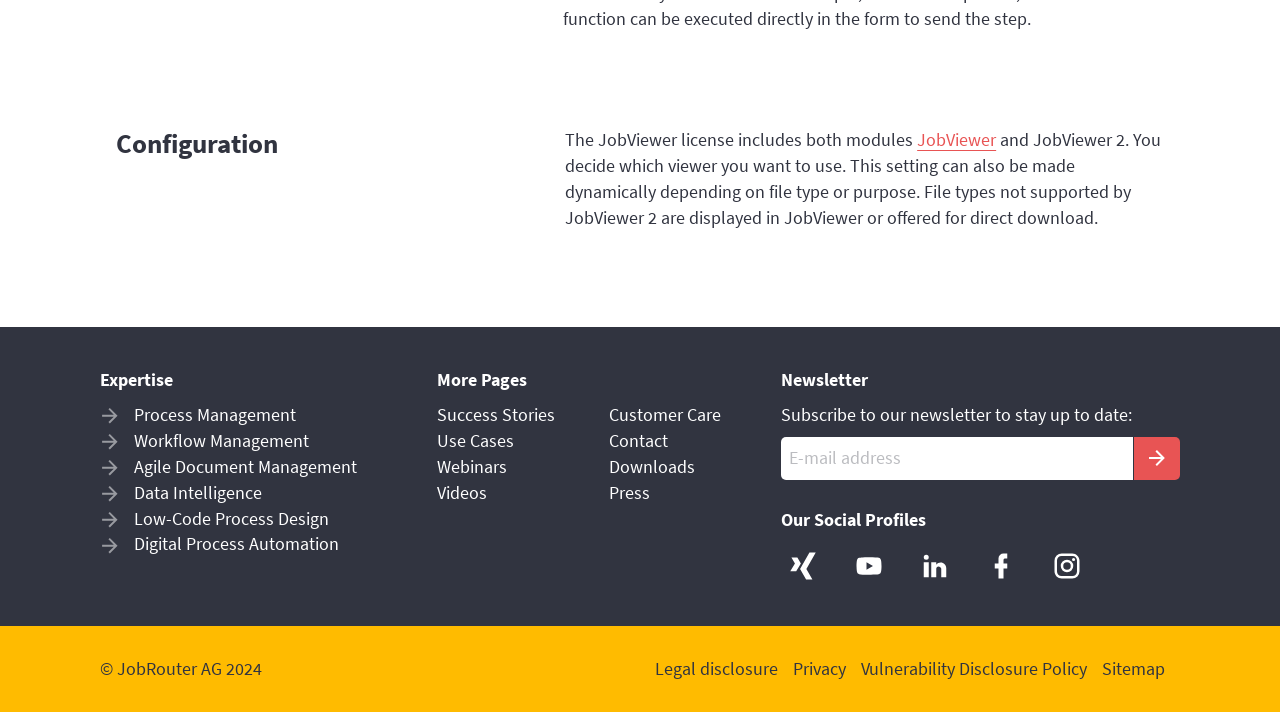Find the coordinates for the bounding box of the element with this description: "Subscribe to the newsletter".

[0.886, 0.614, 0.922, 0.674]